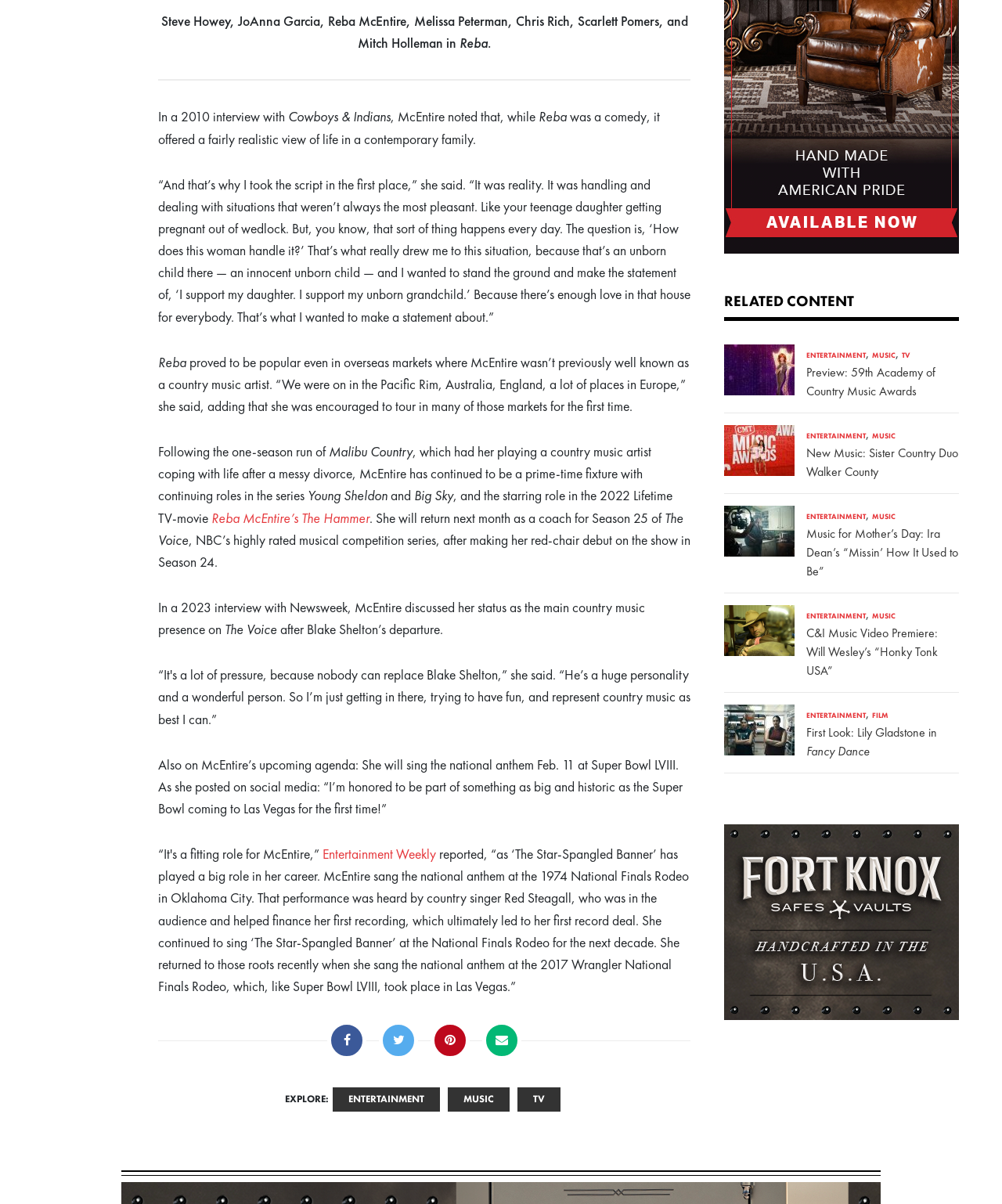Identify the bounding box coordinates of the clickable region necessary to fulfill the following instruction: "Click on the link 'Preview: 59th Academy of Country Music Awards'". The bounding box coordinates should be four float numbers between 0 and 1, i.e., [left, top, right, bottom].

[0.805, 0.303, 0.934, 0.332]